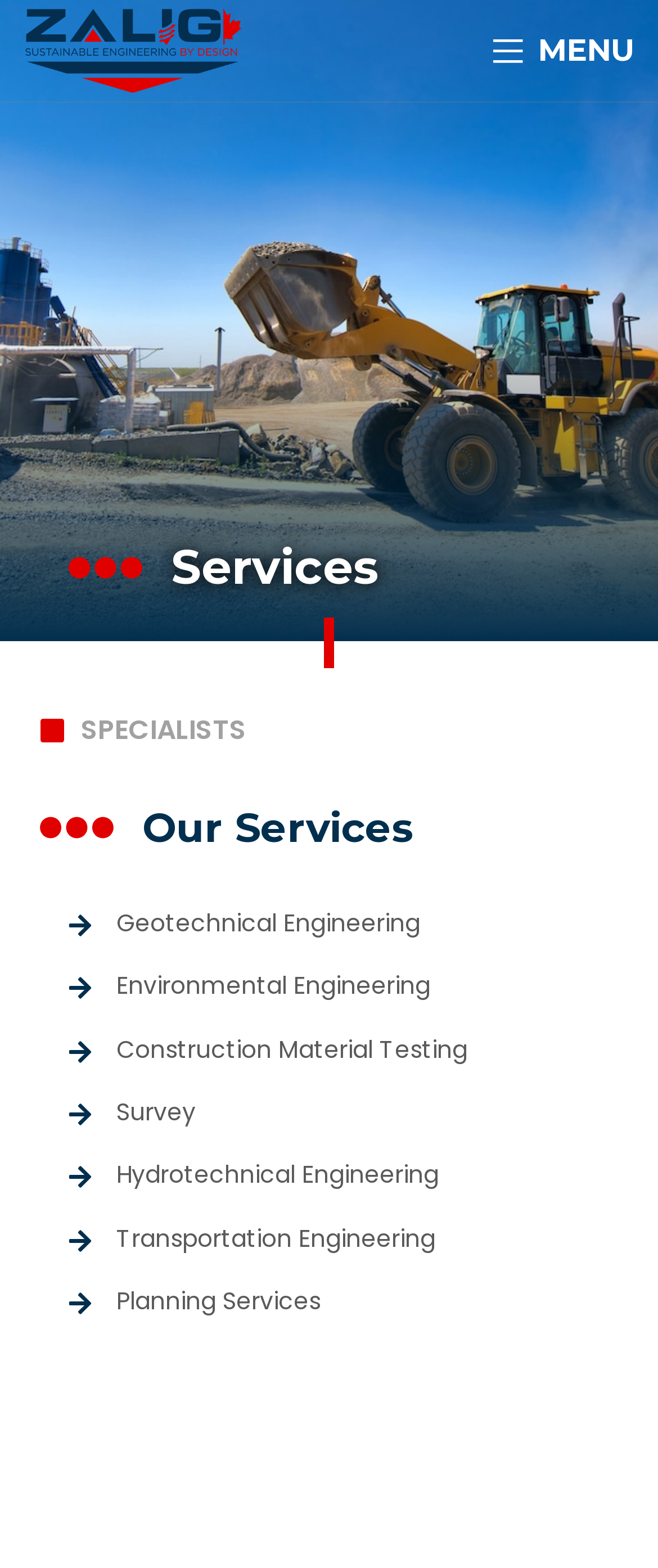Is there a menu on the webpage?
Please give a detailed answer to the question using the information shown in the image.

There is a menu on the webpage, which can be accessed by clicking on the 'Open mobile menu' link located at the top-right corner of the webpage. The menu has a label 'MENU'.